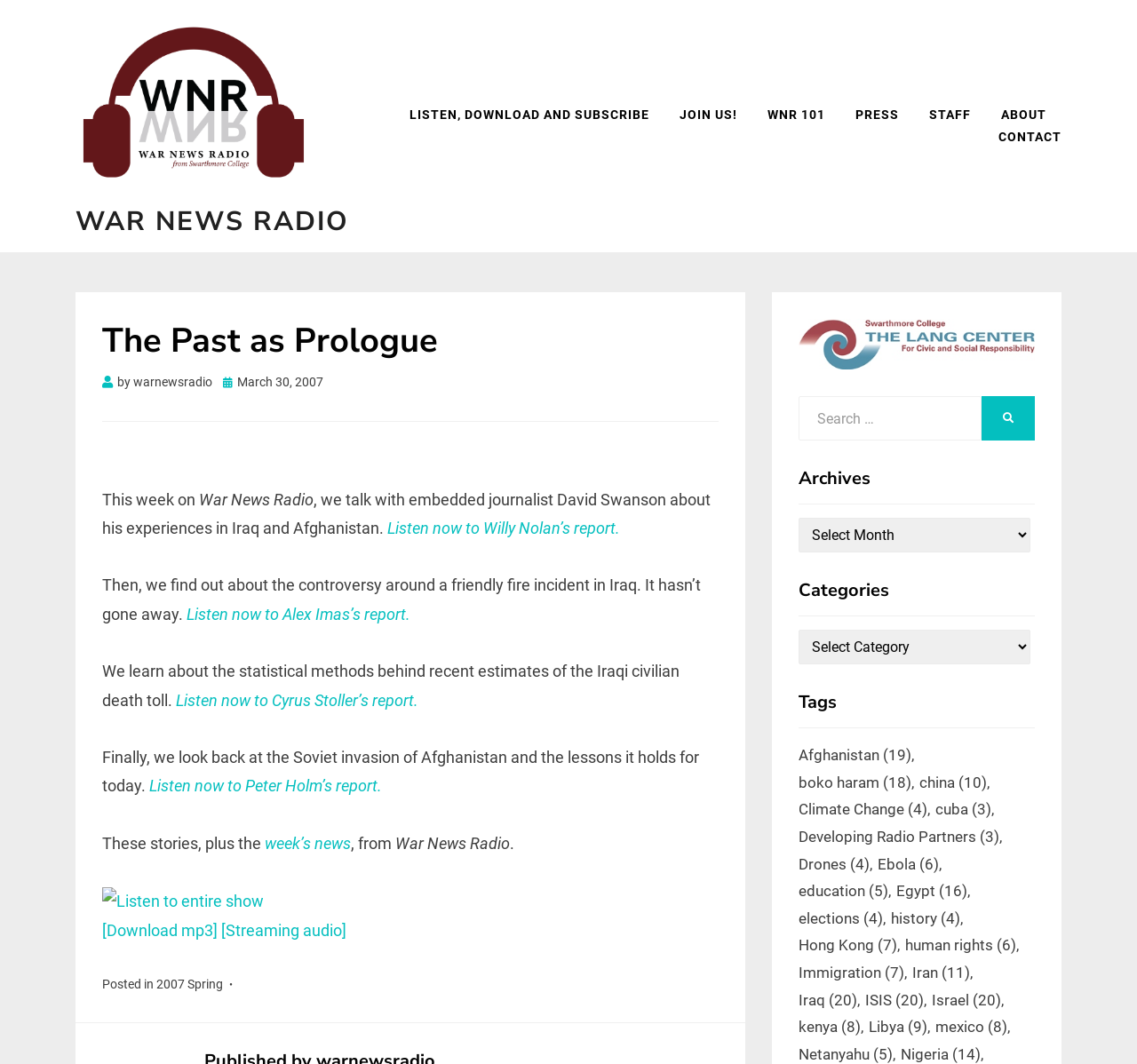Locate the bounding box coordinates of the element that should be clicked to execute the following instruction: "Read about 'The Past as Prologue'".

[0.09, 0.3, 0.632, 0.341]